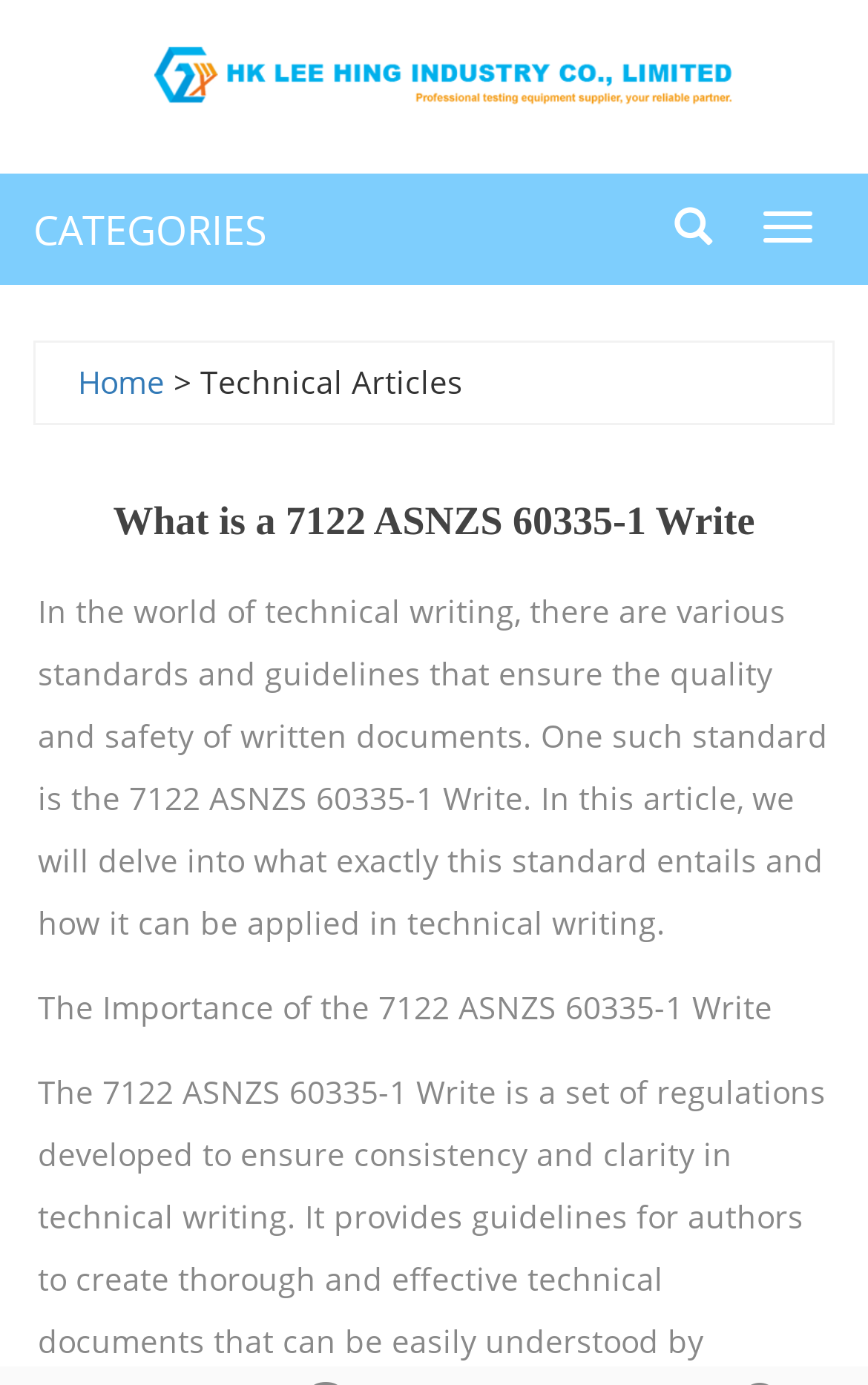Offer a meticulous caption that includes all visible features of the webpage.

The webpage is about the topic "What is a 7122 ASNZS 60335-1 Write" in technical writing. At the top left, there is a link to "HK LEE HING INDUSTRY CO., LIMITED" accompanied by an image with the same name. To the right of this link, there is a button labeled "Toggle navigation" that controls a navigation bar. 

Below the top section, there are three links: "CATEGORIES" on the left, "Home" in the middle, and a text "Technical Articles" on the right. 

The main content of the webpage starts with a heading "What is a 7122 ASNZS 60335-1 Write" followed by a paragraph of text that explains the standard and its application in technical writing. Below this paragraph, there is a subheading "The Importance of the 7122 ASNZS 60335-1 Write".